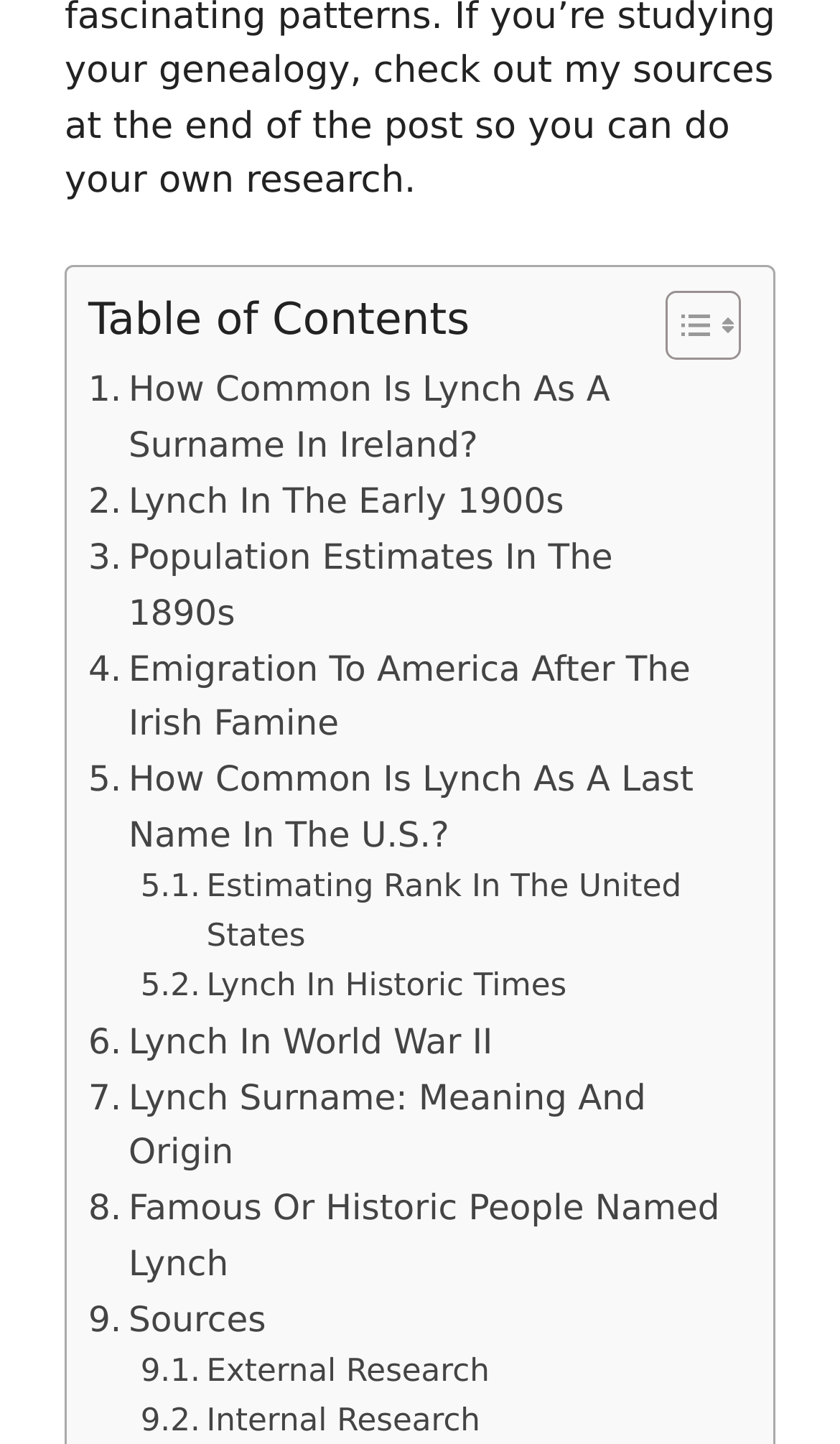Respond to the question below with a single word or phrase: What is the last link in the table of contents?

Sources